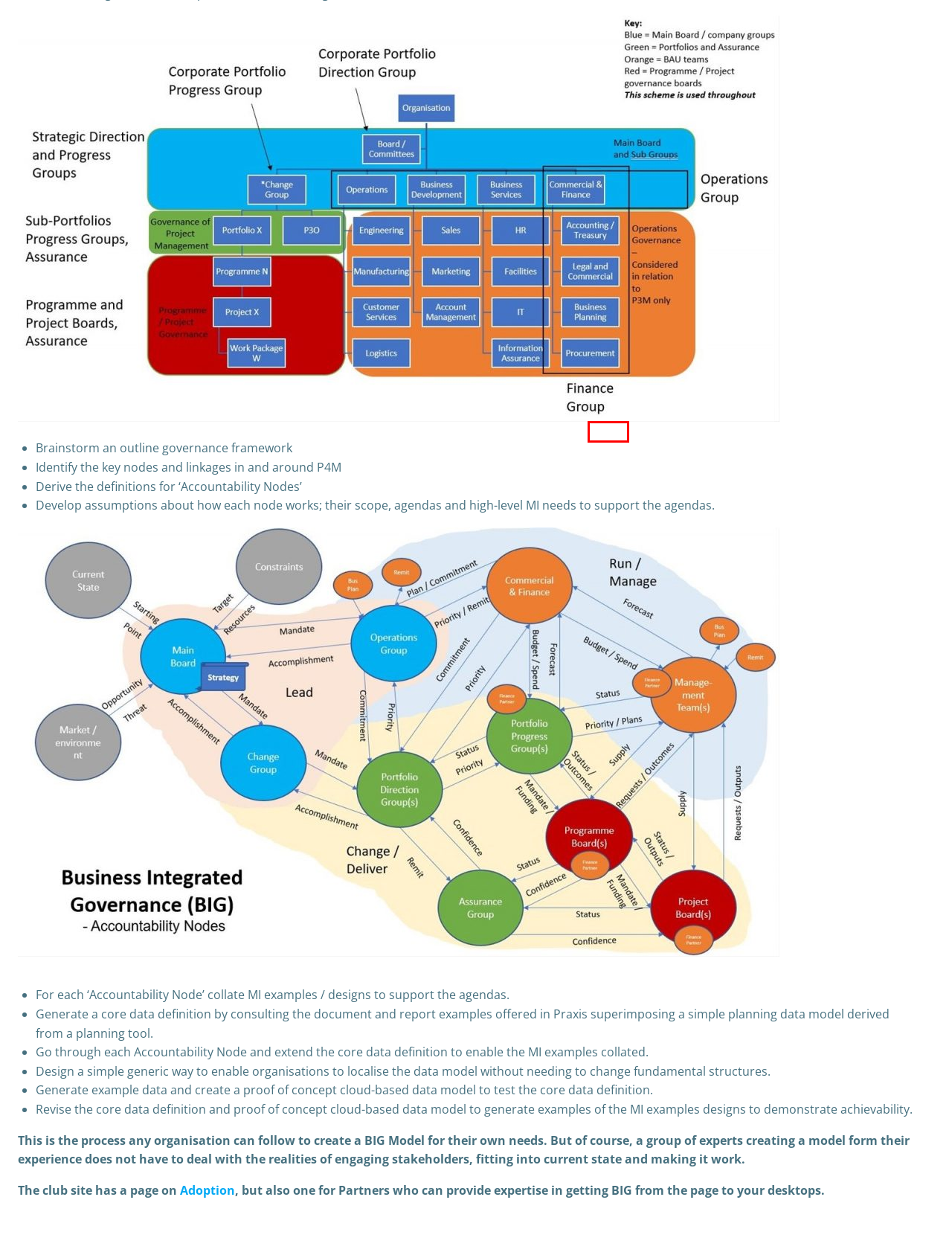A screenshot of a webpage is given, featuring a red bounding box around a UI element. Please choose the webpage description that best aligns with the new webpage after clicking the element in the bounding box. These are the descriptions:
A. Sponsorship
B. Mission & Vision
C. Governance
D. Main Board
E. Information
F. Benefits
G. ColibriWP – The Ultimate Drag and Drop WordPress Page Builder
H. Positions Open

G